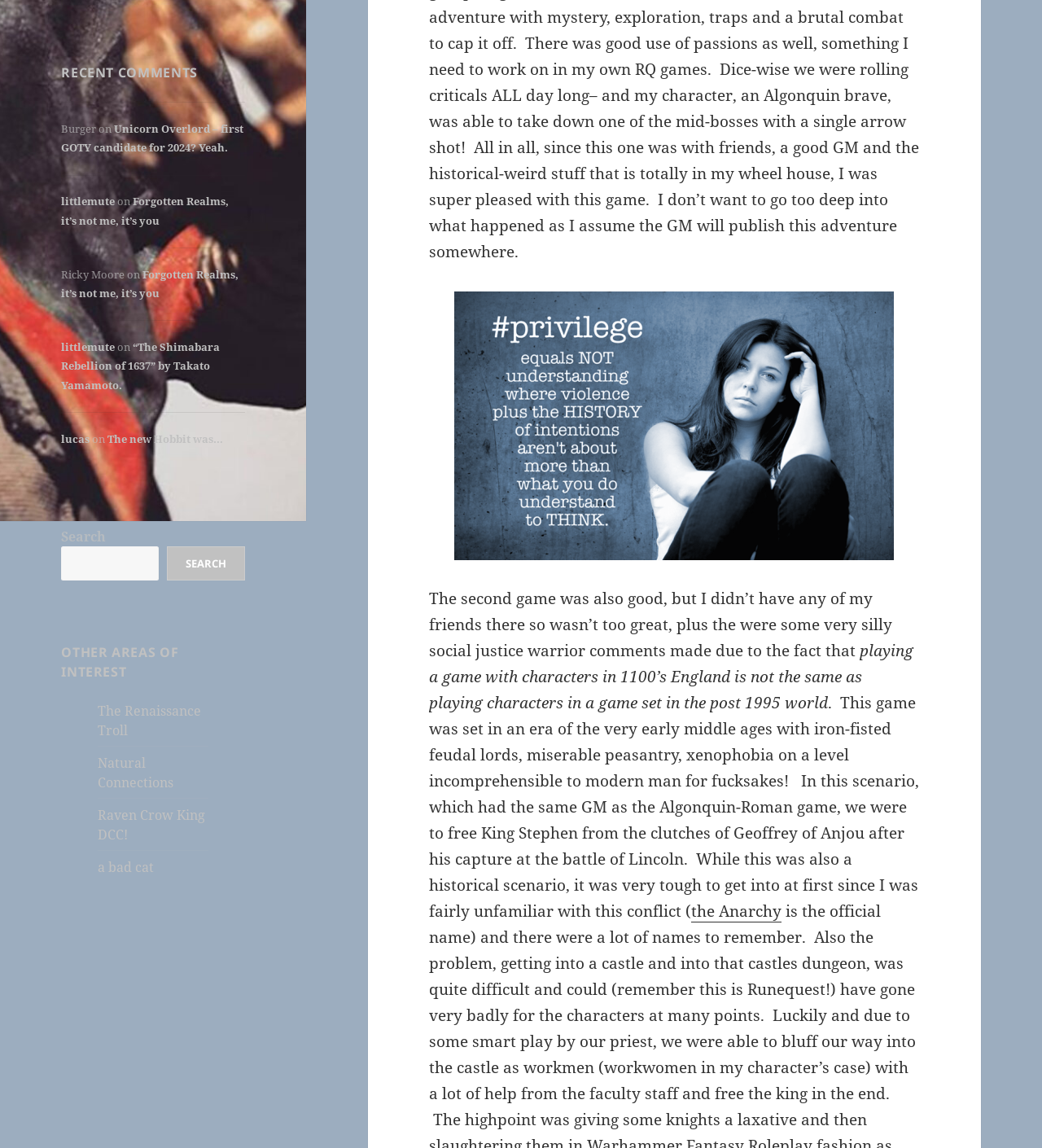Determine the bounding box of the UI component based on this description: "parent_node: SEARCH name="s"". The bounding box coordinates should be four float values between 0 and 1, i.e., [left, top, right, bottom].

[0.059, 0.476, 0.153, 0.506]